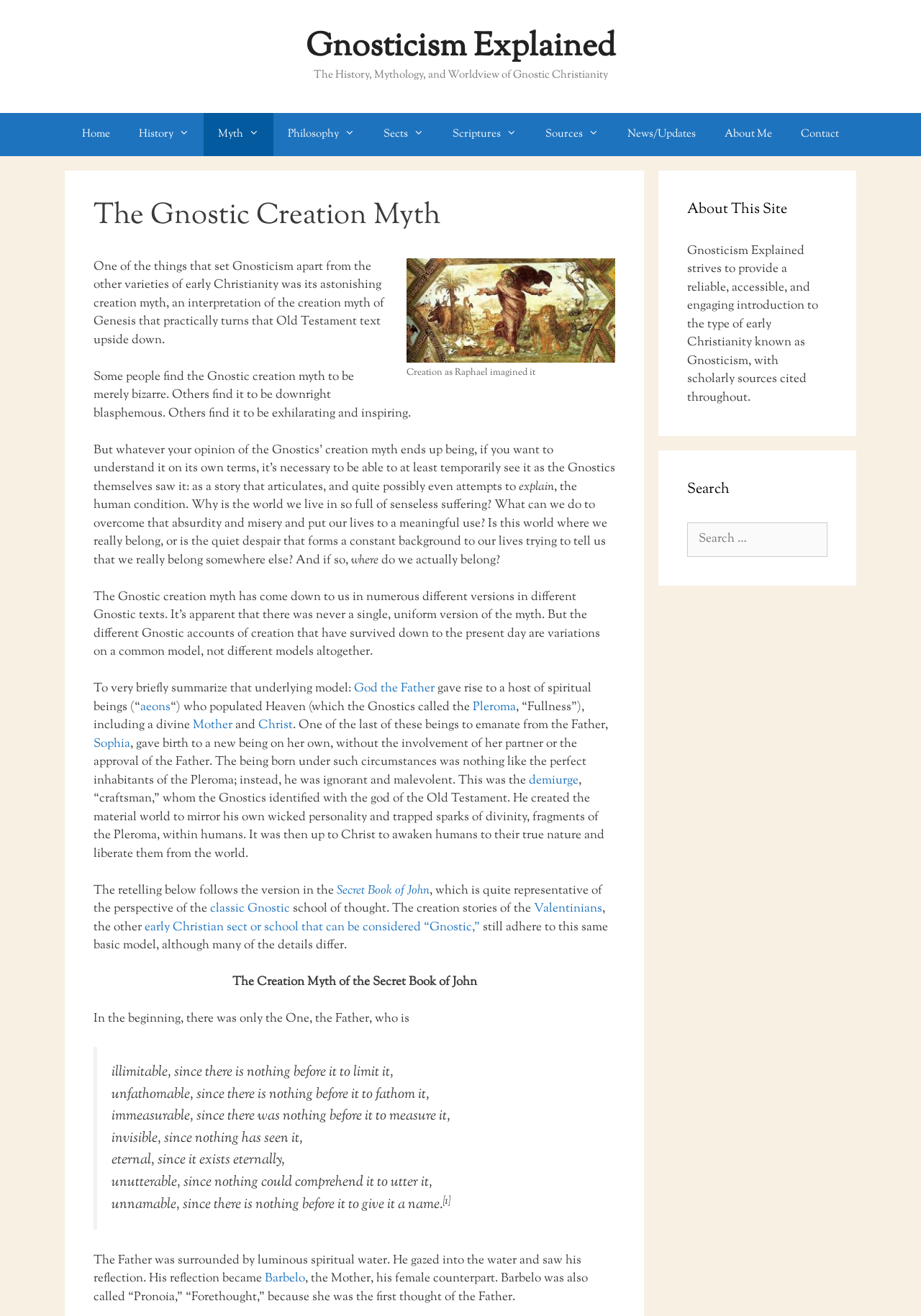Find the UI element described as: "Read Blue Period Manga Online" and predict its bounding box coordinates. Ensure the coordinates are four float numbers between 0 and 1, [left, top, right, bottom].

None